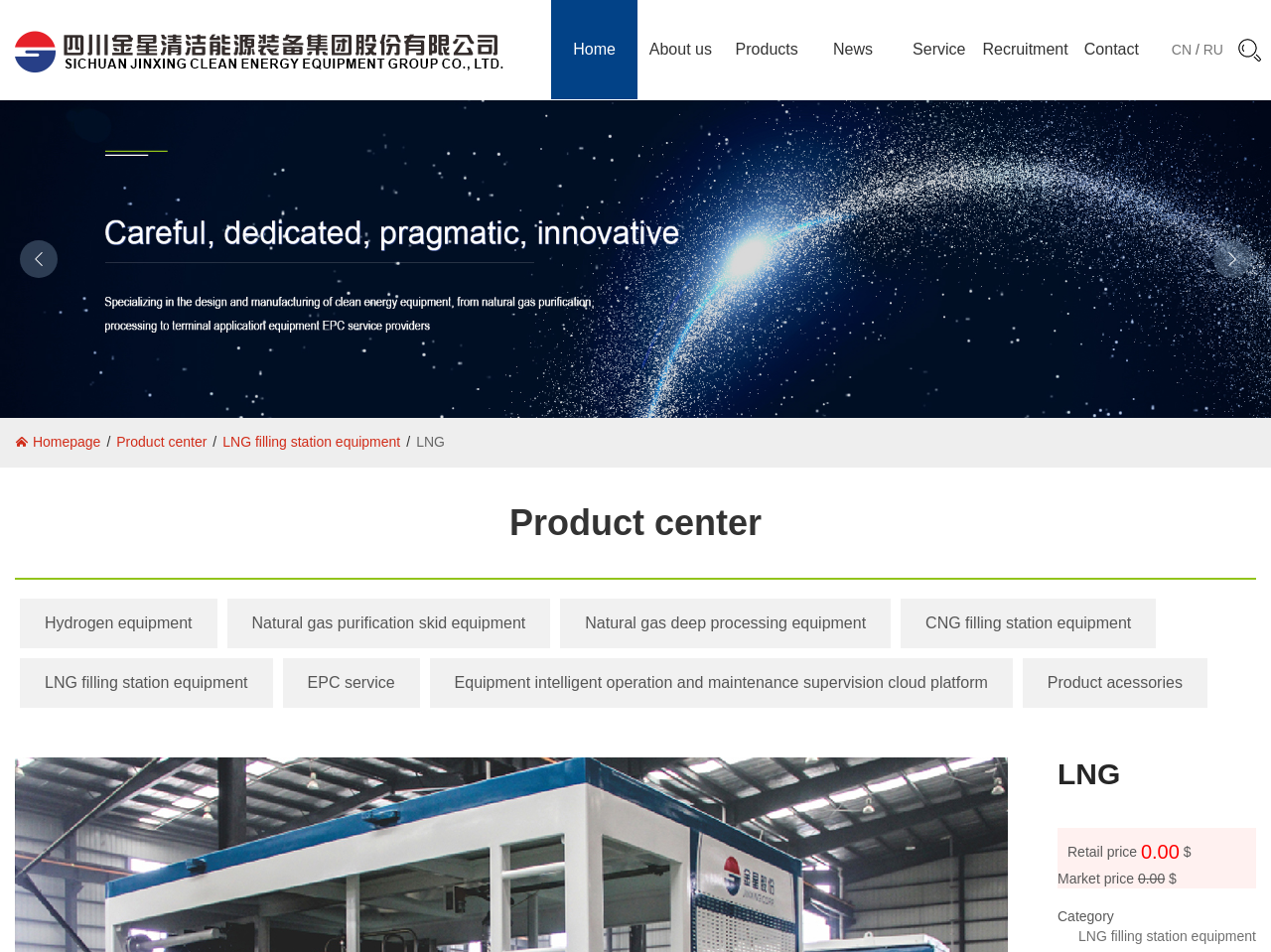Determine the bounding box coordinates of the element that should be clicked to execute the following command: "Check the EPC service".

[0.222, 0.691, 0.33, 0.743]